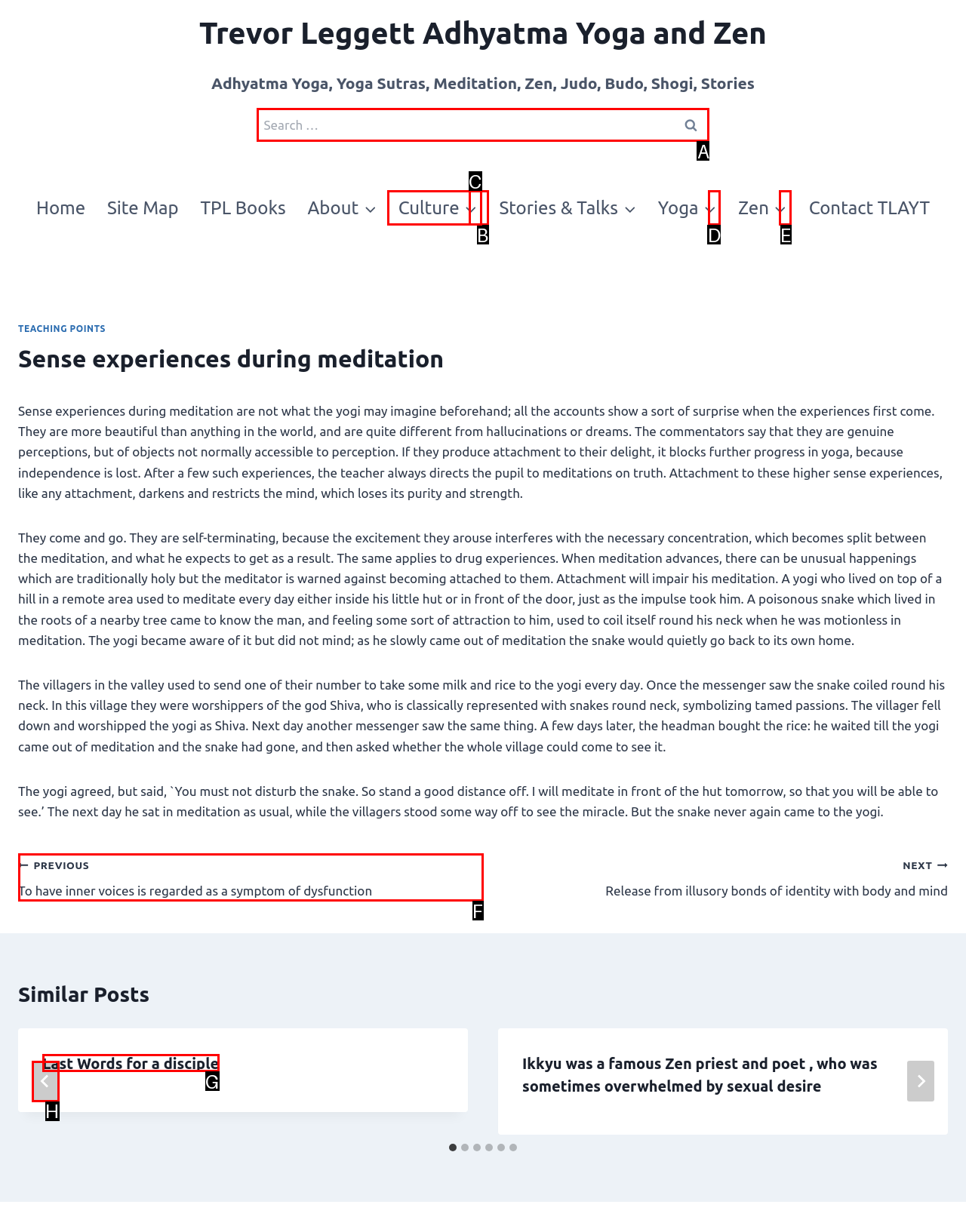Tell me which letter corresponds to the UI element that should be clicked to fulfill this instruction: Search for something
Answer using the letter of the chosen option directly.

A